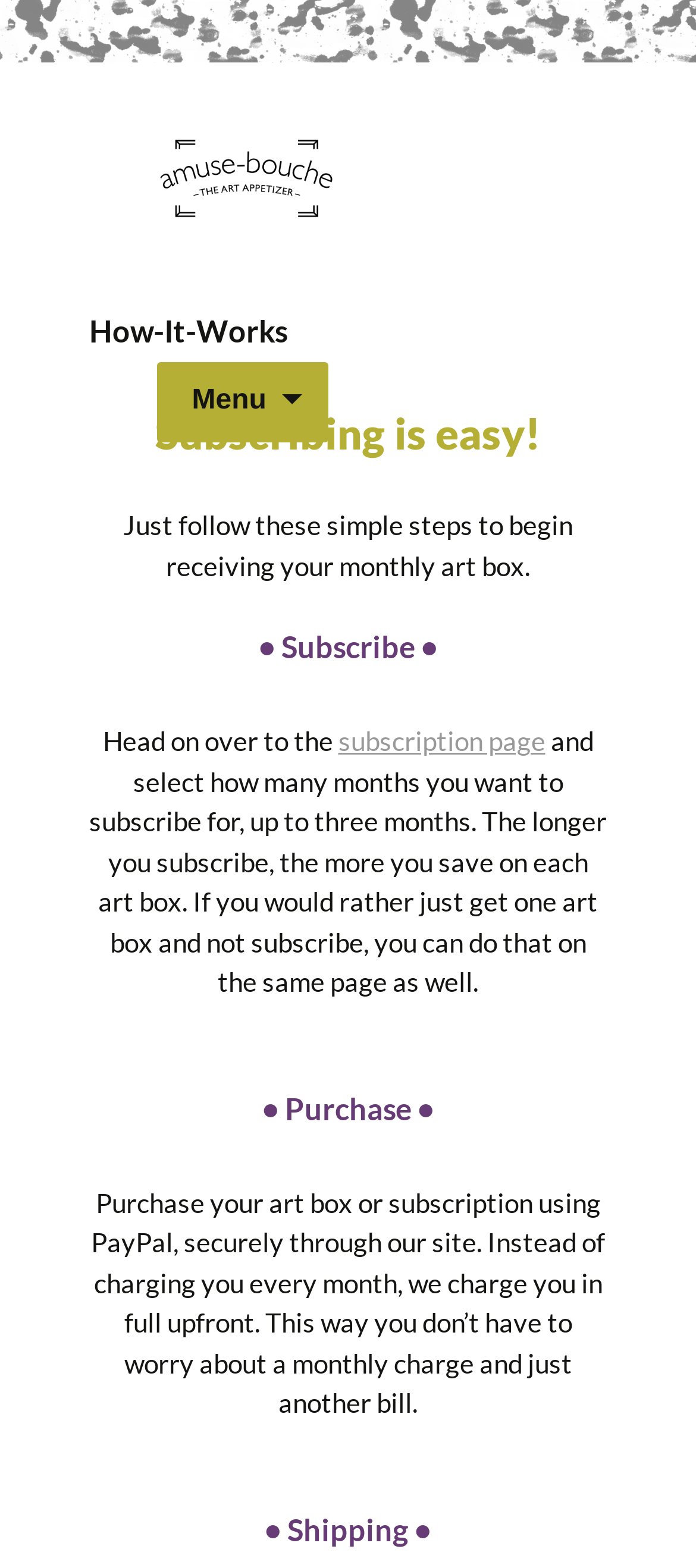Please analyze the image and provide a thorough answer to the question:
How many steps are there to begin receiving the monthly art box?

The webpage provides a step-by-step guide on how to begin receiving the monthly art box. The steps are: Subscribe, Purchase, and Shipping. Therefore, there are 3 steps in total.